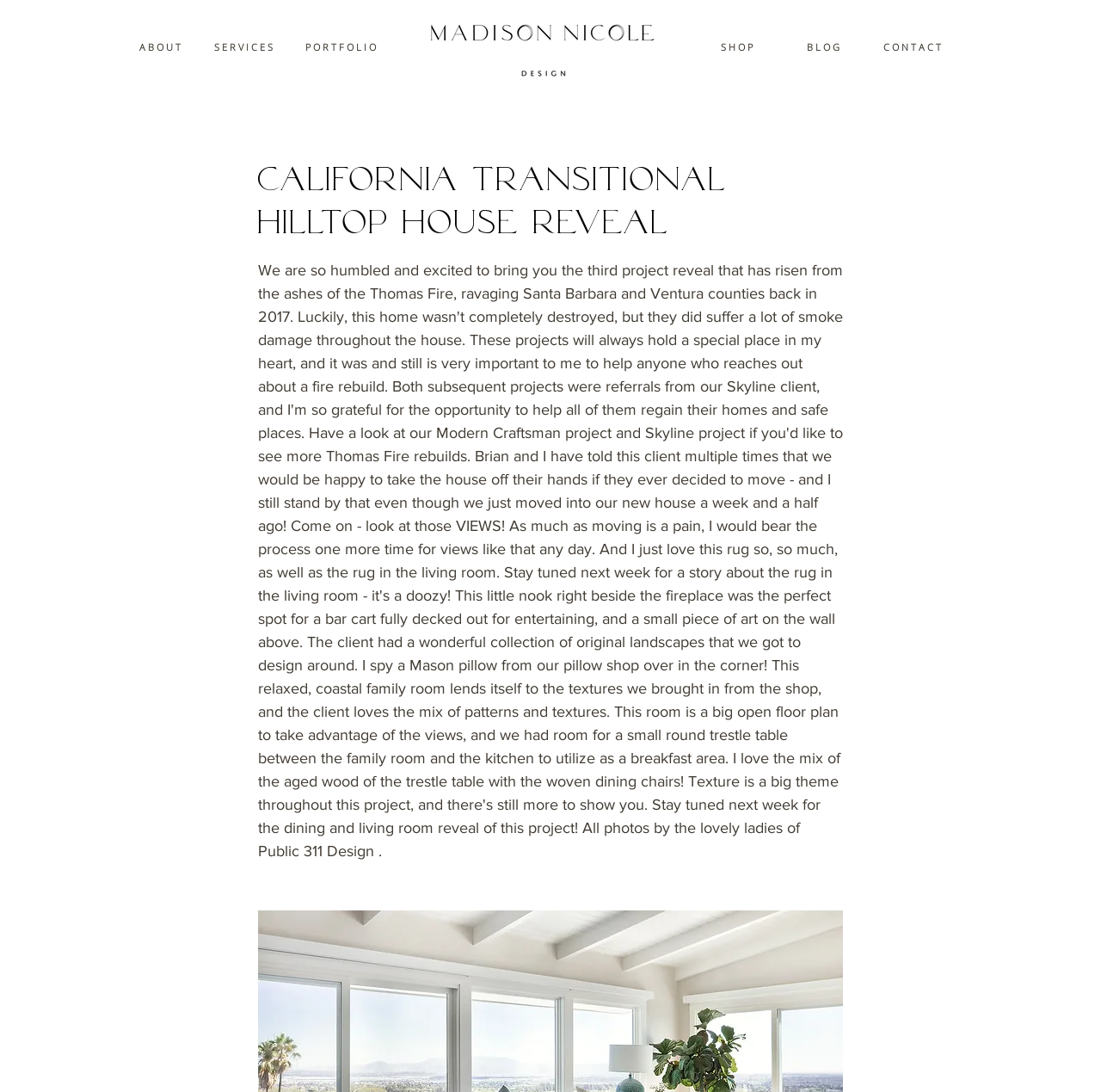How many images are there at the top of the webpage?
Based on the visual details in the image, please answer the question thoroughly.

I counted the images at the top of the webpage, which are the two 'Madison Nicole Design' images and the 'wave-01.png' image. There are three images in total.